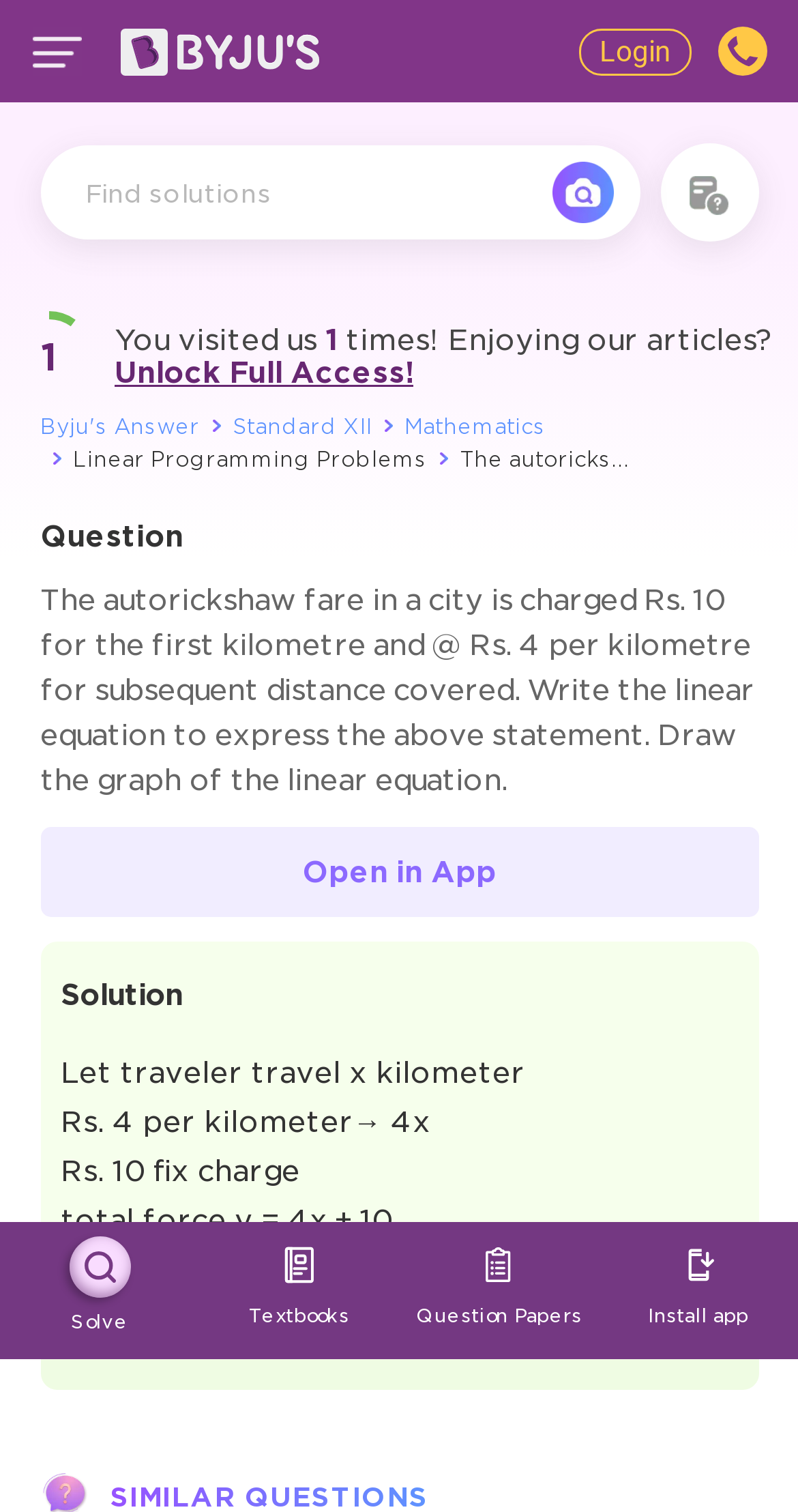Determine the bounding box for the described HTML element: "name="searchInput" placeholder="Find solutions"". Ensure the coordinates are four float numbers between 0 and 1 in the format [left, top, right, bottom].

[0.101, 0.116, 0.666, 0.139]